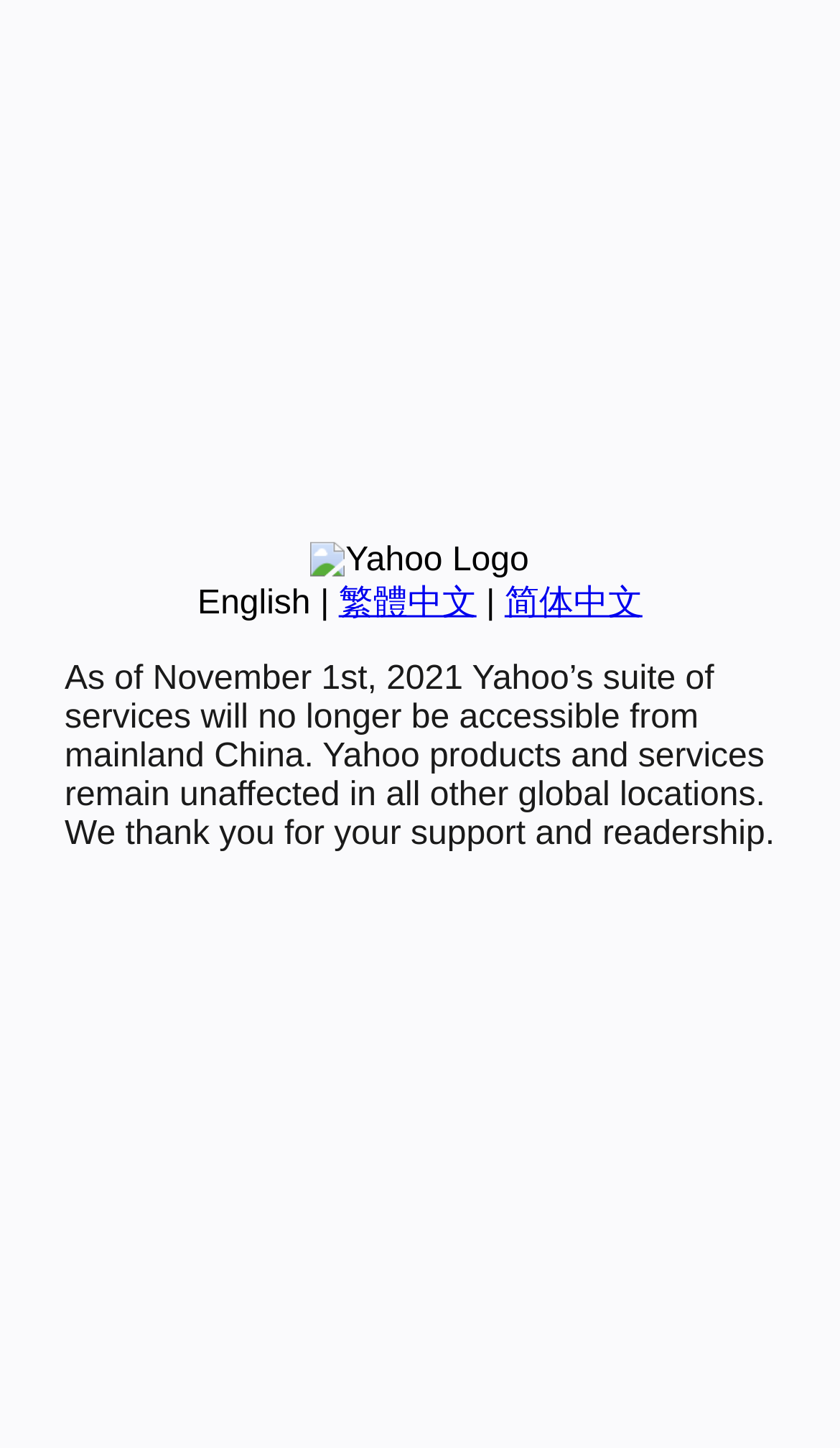Identify the bounding box for the UI element specified in this description: "繁體中文". The coordinates must be four float numbers between 0 and 1, formatted as [left, top, right, bottom].

[0.403, 0.404, 0.567, 0.429]